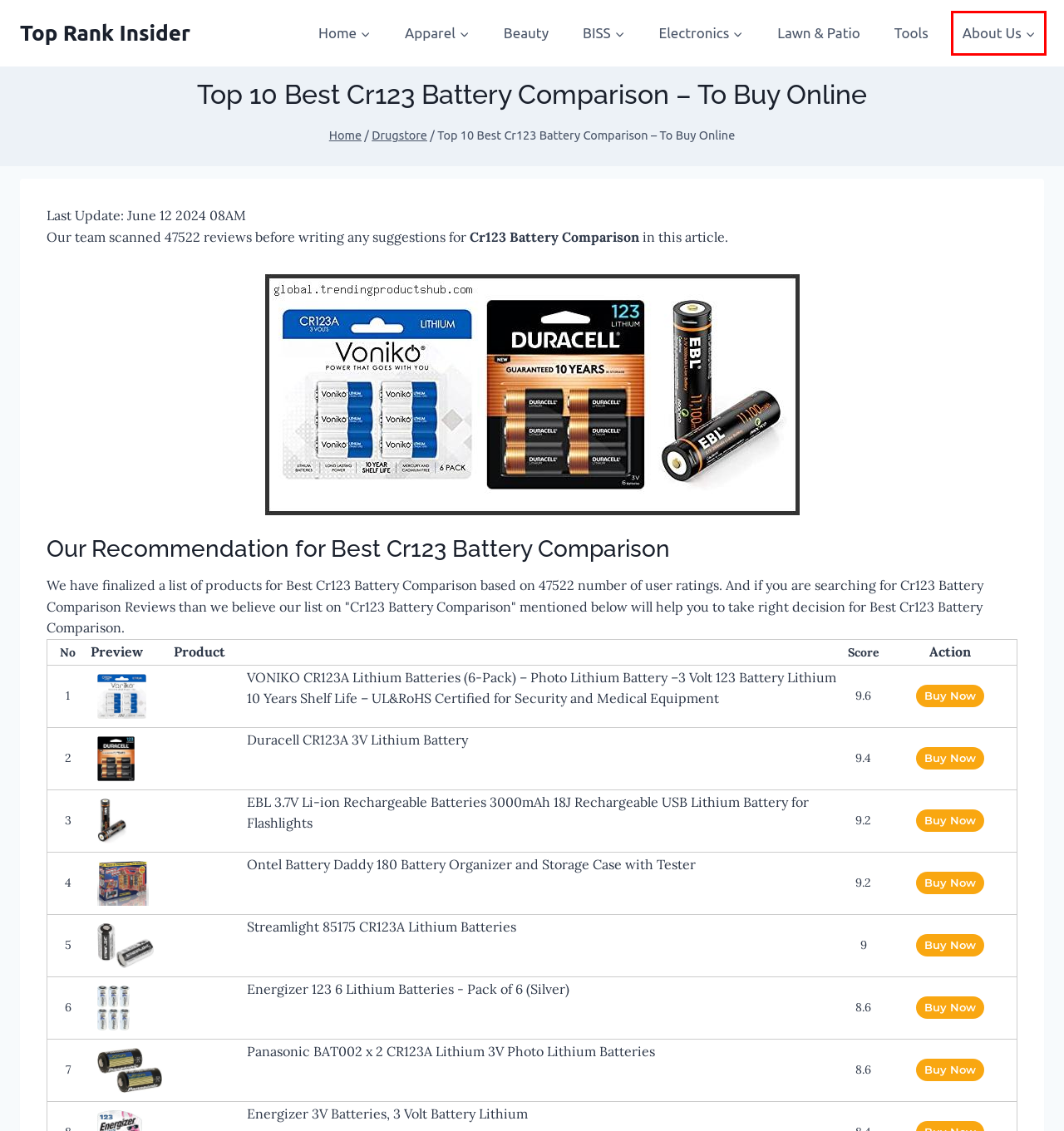Observe the webpage screenshot and focus on the red bounding box surrounding a UI element. Choose the most appropriate webpage description that corresponds to the new webpage after clicking the element in the bounding box. Here are the candidates:
A. Drugstore Archives - Top Rank Insider
B. Electronics Archives - Top Rank Insider
C. About Us - Top Rank Insider (TRI)
D. Apparel Archives - Top Rank Insider
E. Lawn & Patio Archives - Top Rank Insider
F. Tools Archives - Top Rank Insider
G. Amazon.com
H. Professional Guidance For Online Product Shopping | Top Rank Insider

C